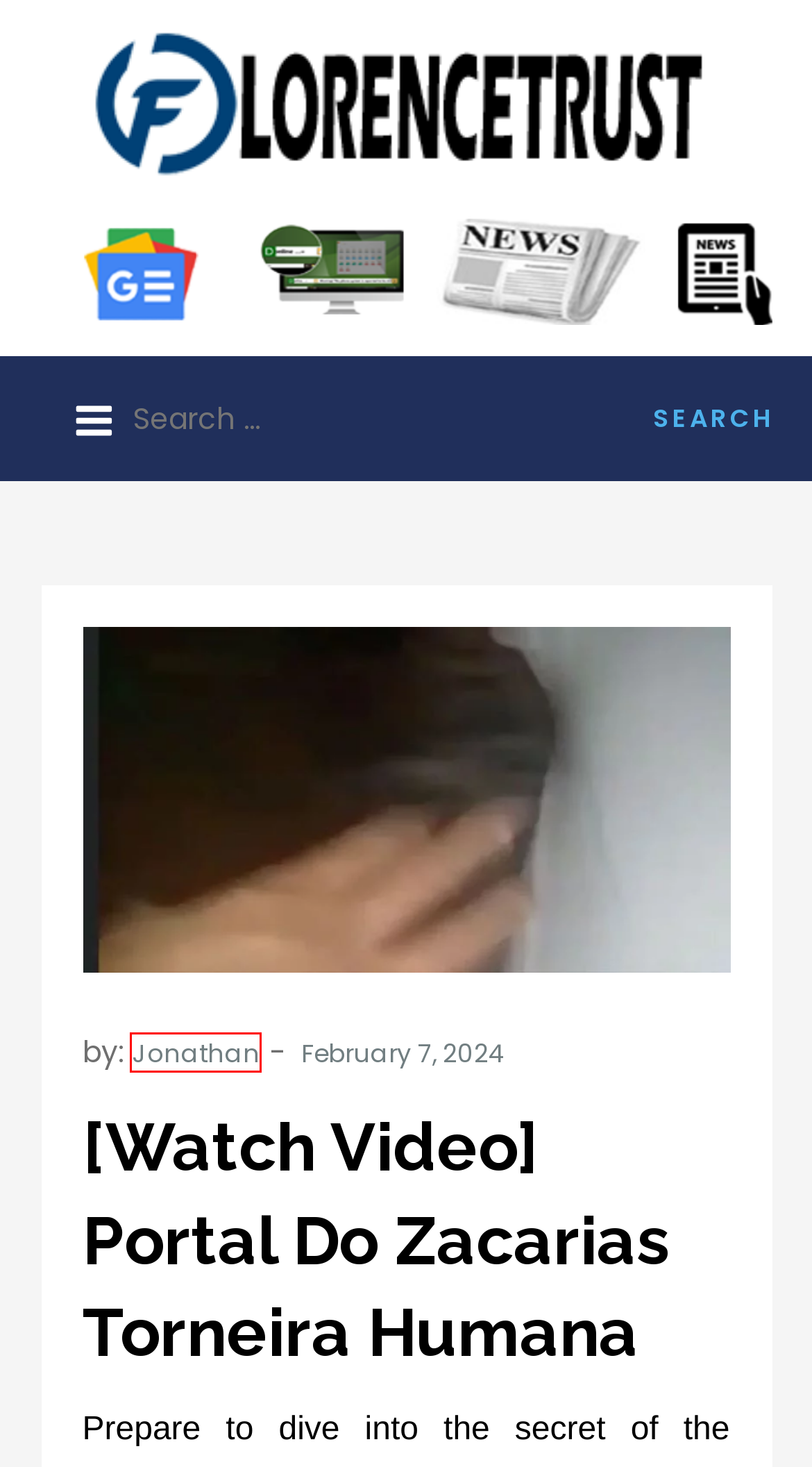Observe the provided screenshot of a webpage with a red bounding box around a specific UI element. Choose the webpage description that best fits the new webpage after you click on the highlighted element. These are your options:
A. Do Not Sell My Personal Information – Read Details Here
B. Cookie Policy - Check All Essential Points Here!
C. Privacy Policy - florencetrust - Random News & Online Website Reviews
D. Read Top Headlines & Latest News Here- Florencetrust
E. Terms & Condition - florencetrust - Random News & Online Website Reviews
F. Contact Us - florencetrust - Random News & Online Website Reviews
G. About Us - Florencetrust
H. Jonathan - florencetrust - Random News & Online Website Reviews

H